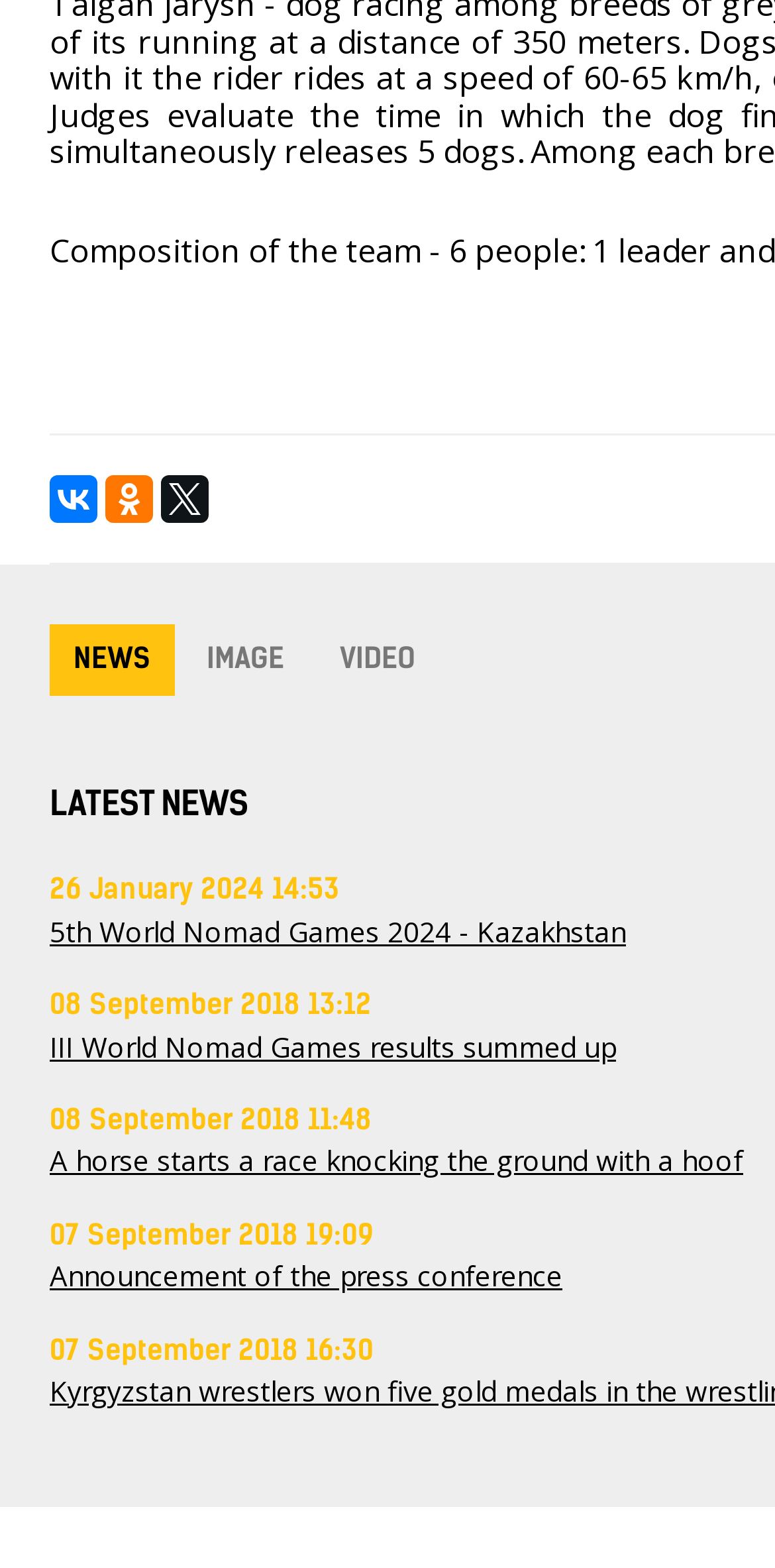Find the bounding box coordinates of the clickable area required to complete the following action: "check III World Nomad Games results summed up".

[0.064, 0.658, 0.795, 0.678]